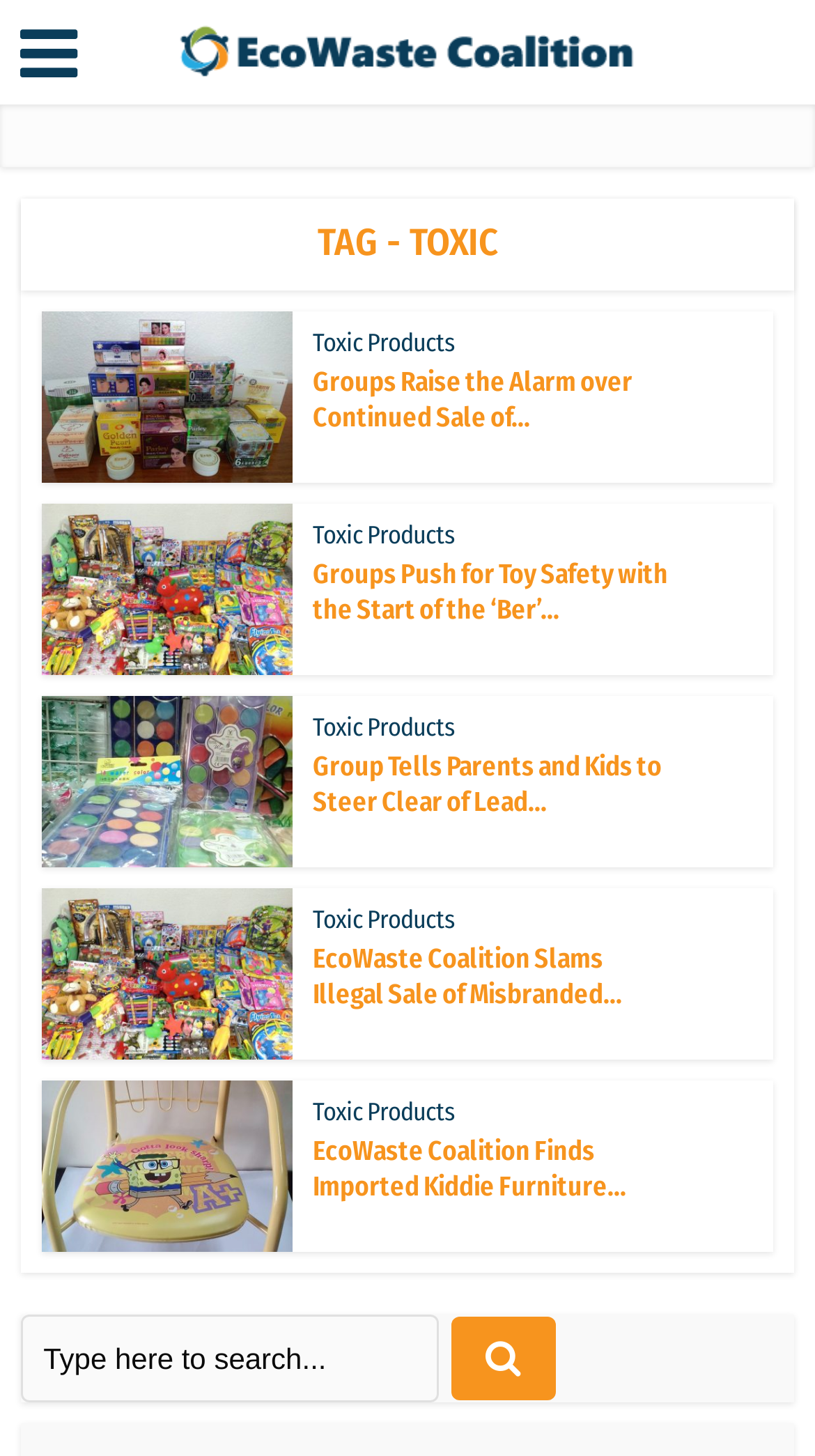Explain the webpage in detail, including its primary components.

The webpage is about toxic products and the Ecowaste Coalition. At the top, there is a logo of Ecowaste Coalition, accompanied by a link to the organization's website. Below the logo, there is a heading that reads "TAG - TOXIC". 

The main content of the webpage is divided into five sections, each containing a heading and a link to a related article. The headings describe various issues related to toxic products, such as the continued sale of toxic products, toy safety, and the illegal sale of misbranded products. Each section also has a link to a category called "Toxic Products". 

At the bottom of the page, there is a search bar where users can type in keywords to search for specific content. Next to the search bar, there is a magnifying glass icon, which is a button to submit the search query.